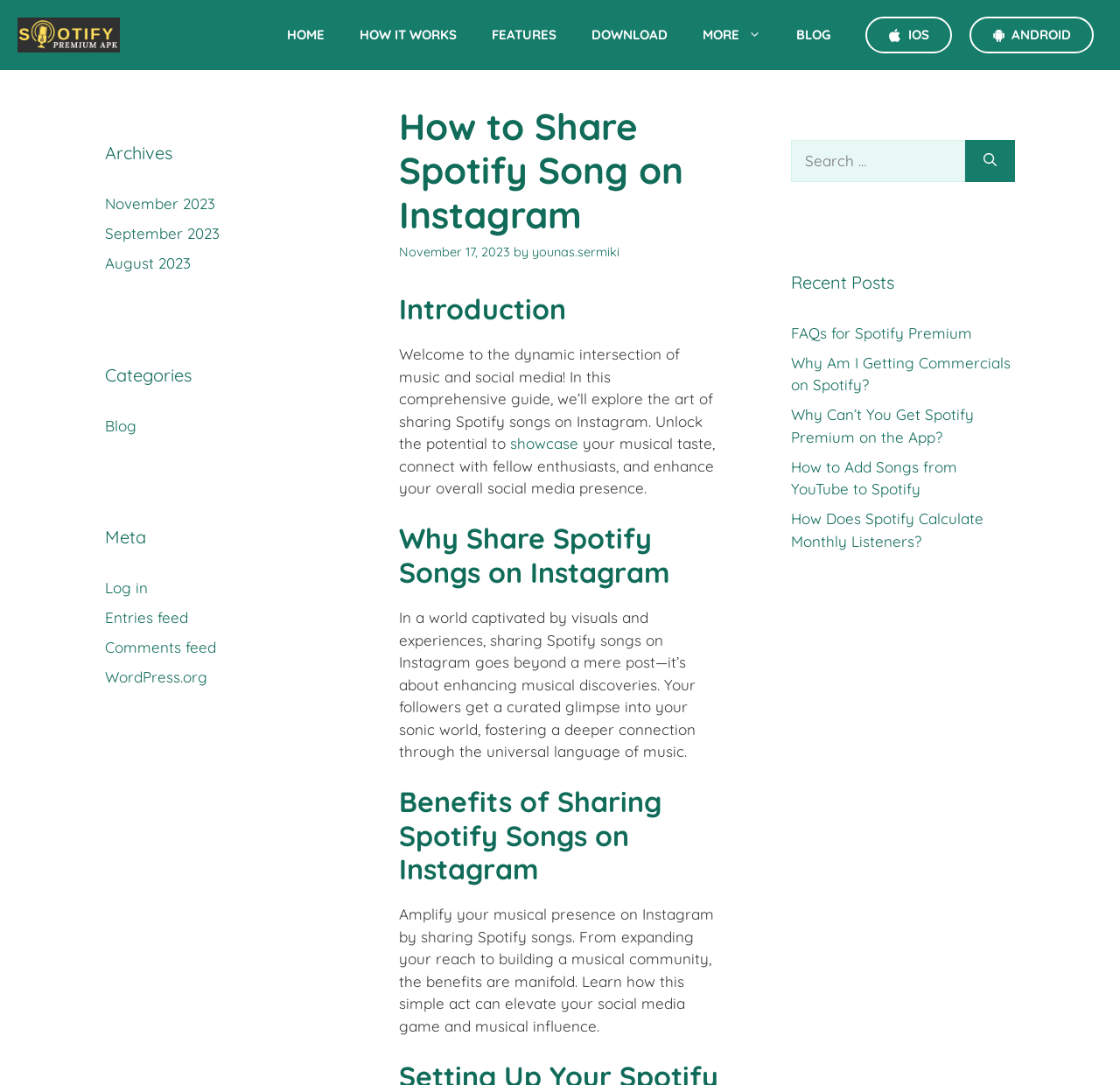Provide a one-word or brief phrase answer to the question:
What is the date of the current article?

November 17, 2023